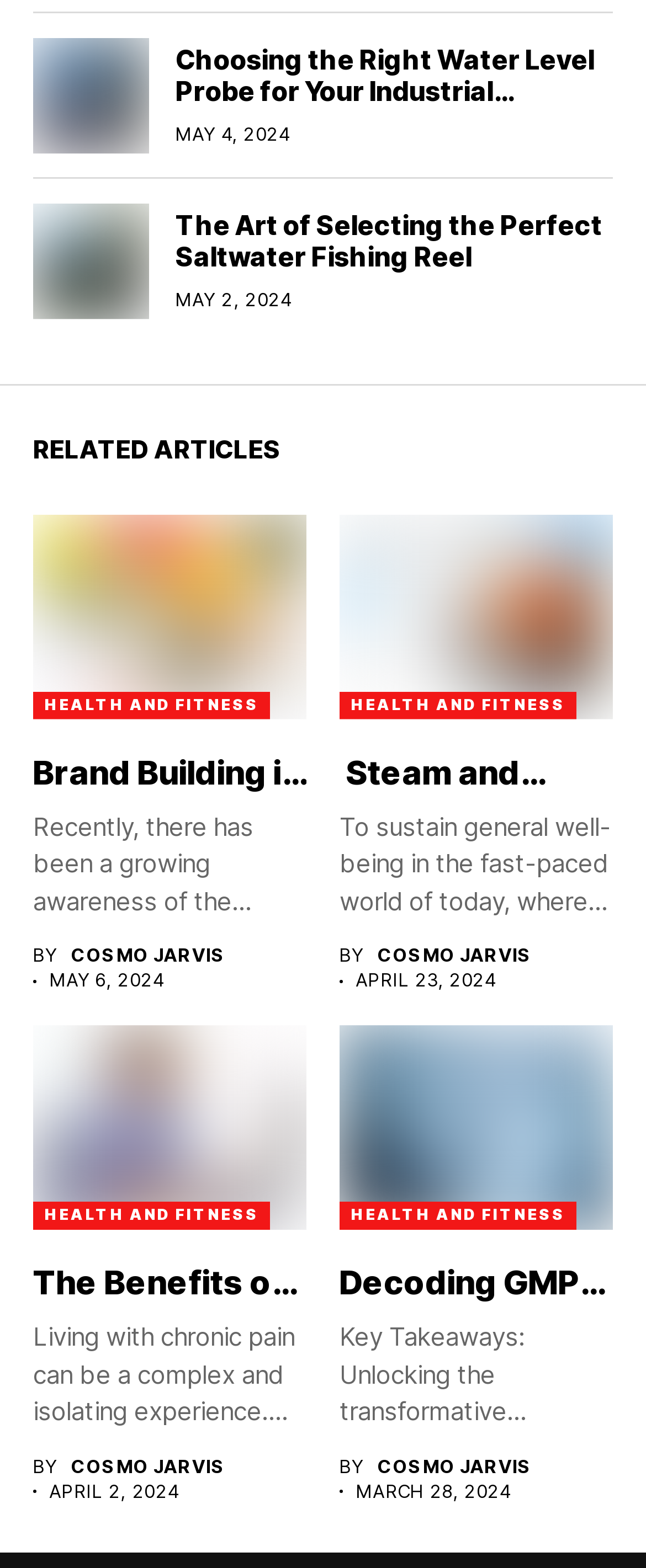Determine the bounding box for the UI element as described: "Cosmo Jarvis". The coordinates should be represented as four float numbers between 0 and 1, formatted as [left, top, right, bottom].

[0.584, 0.603, 0.824, 0.617]